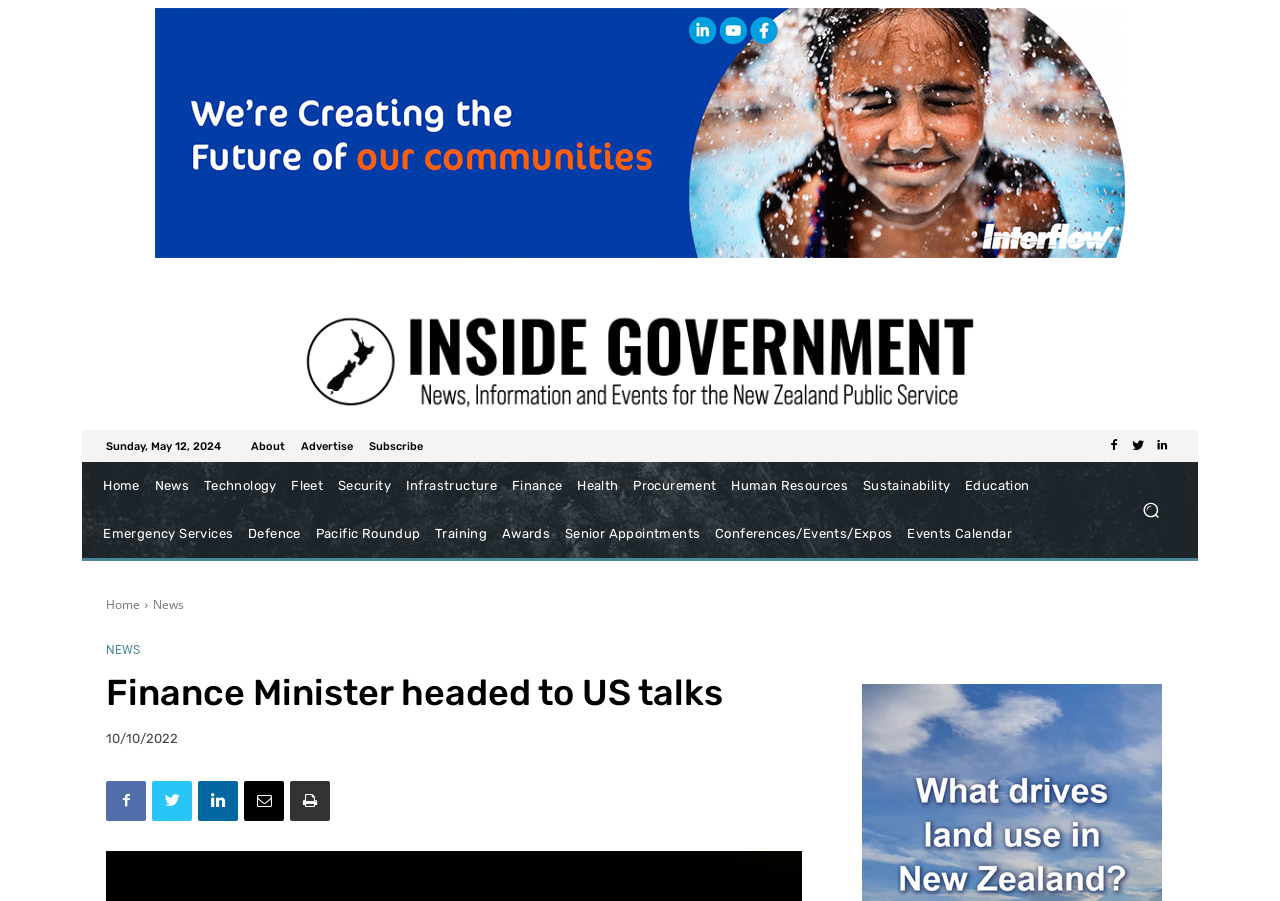Please find the bounding box coordinates in the format (top-left x, top-left y, bottom-right x, bottom-right y) for the given element description. Ensure the coordinates are floating point numbers between 0 and 1. Description: Defence

[0.188, 0.566, 0.241, 0.62]